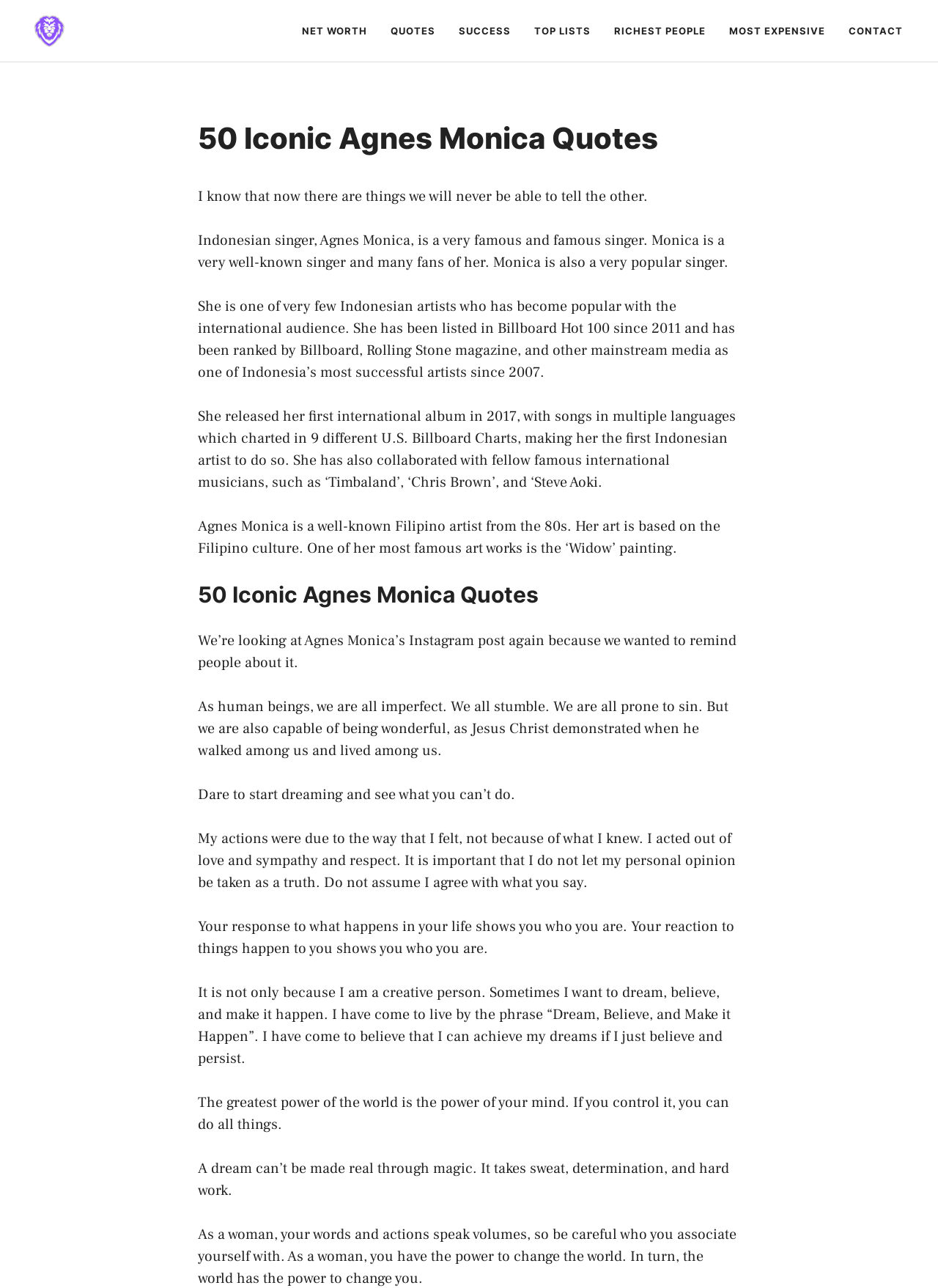What is the name of the magazine that ranked Agnes Monica as one of Indonesia's most successful artists?
Give a single word or phrase answer based on the content of the image.

Rolling Stone